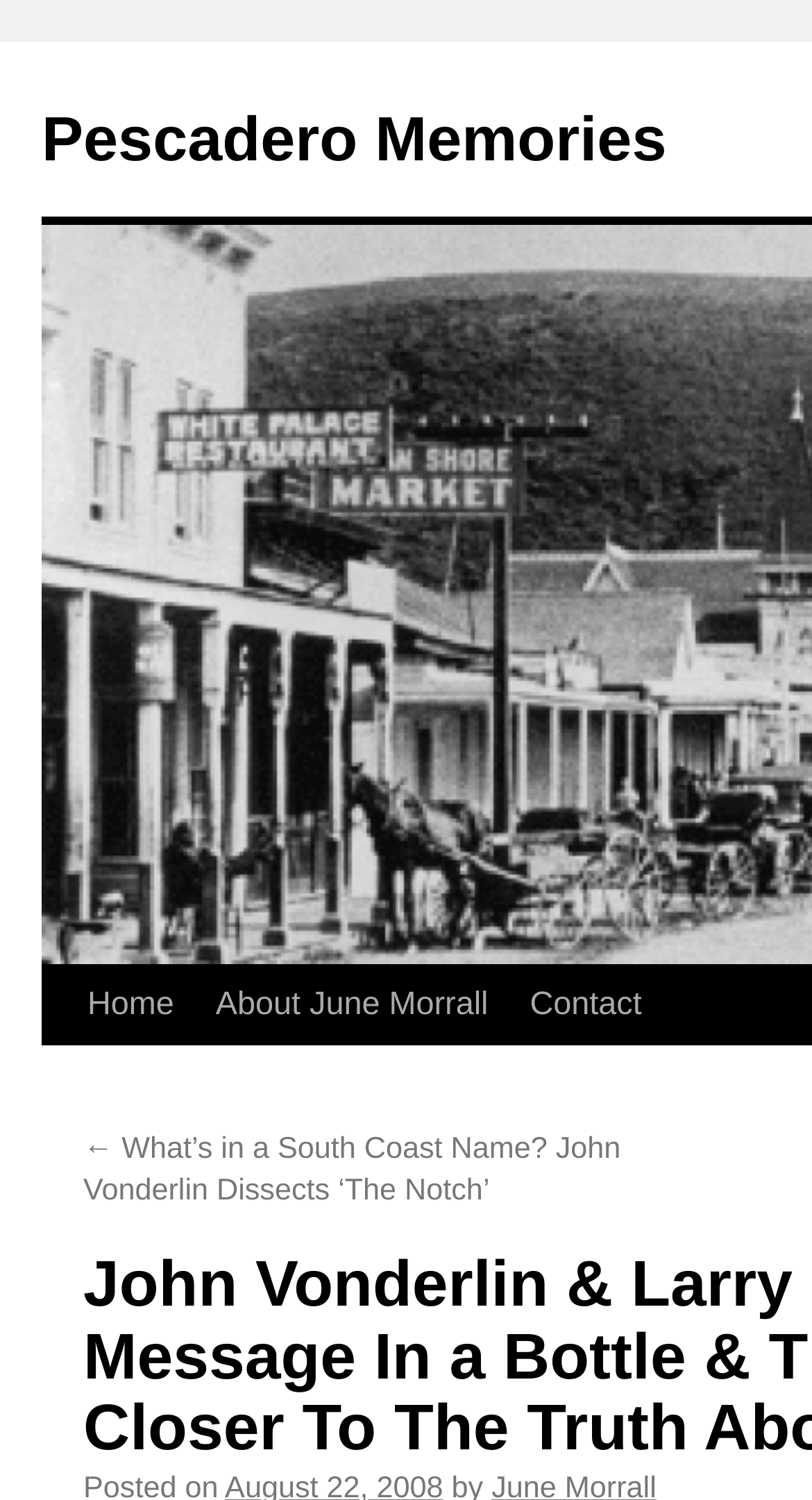Locate and extract the headline of this webpage.

John Vonderlin & Larry Fitterer Left a Message In a Bottle & They Are Getting Closer To The Truth About Monty Parker…